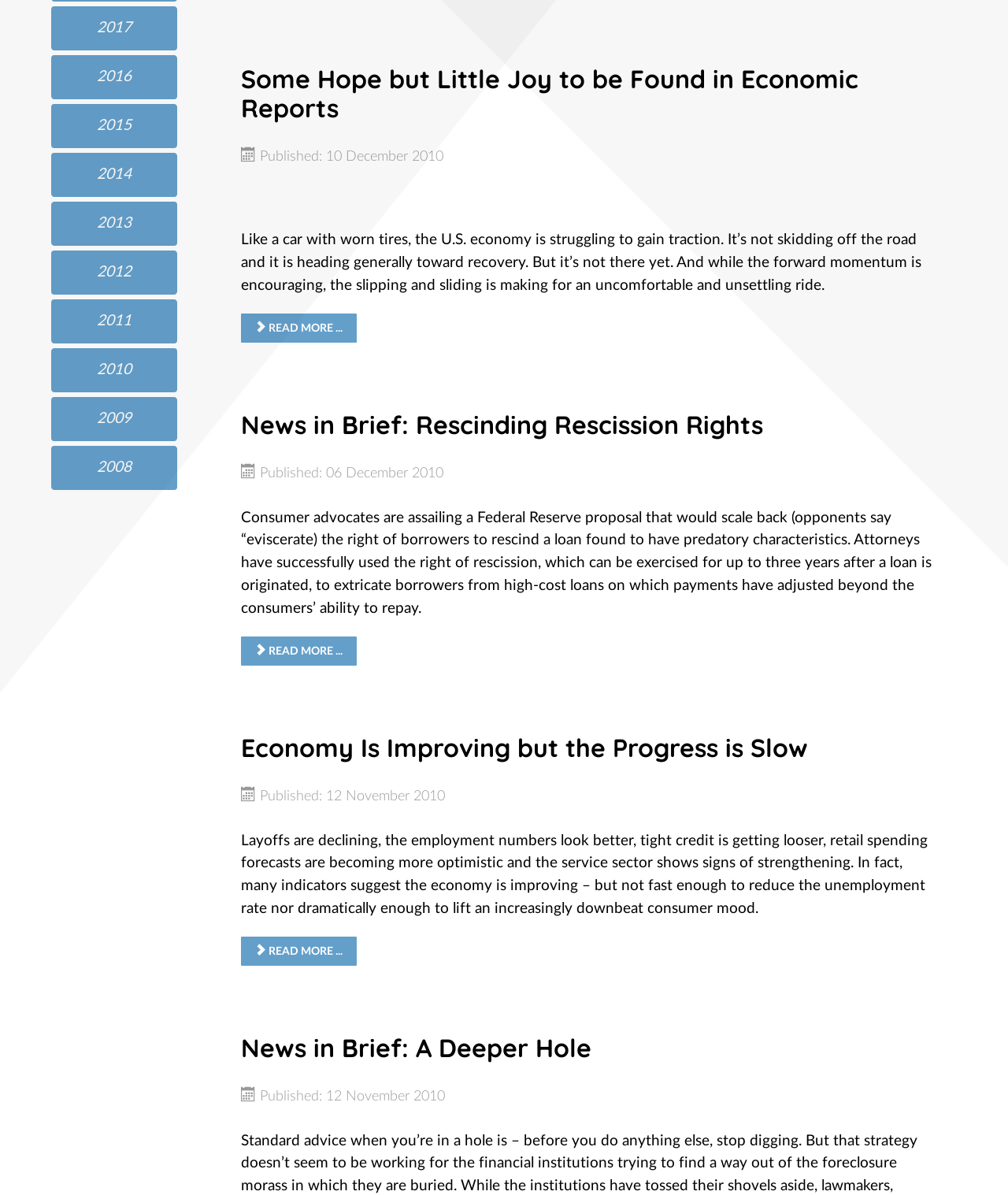Using the webpage screenshot and the element description Read more ..., determine the bounding box coordinates. Specify the coordinates in the format (top-left x, top-left y, bottom-right x, bottom-right y) with values ranging from 0 to 1.

[0.239, 0.868, 0.354, 0.893]